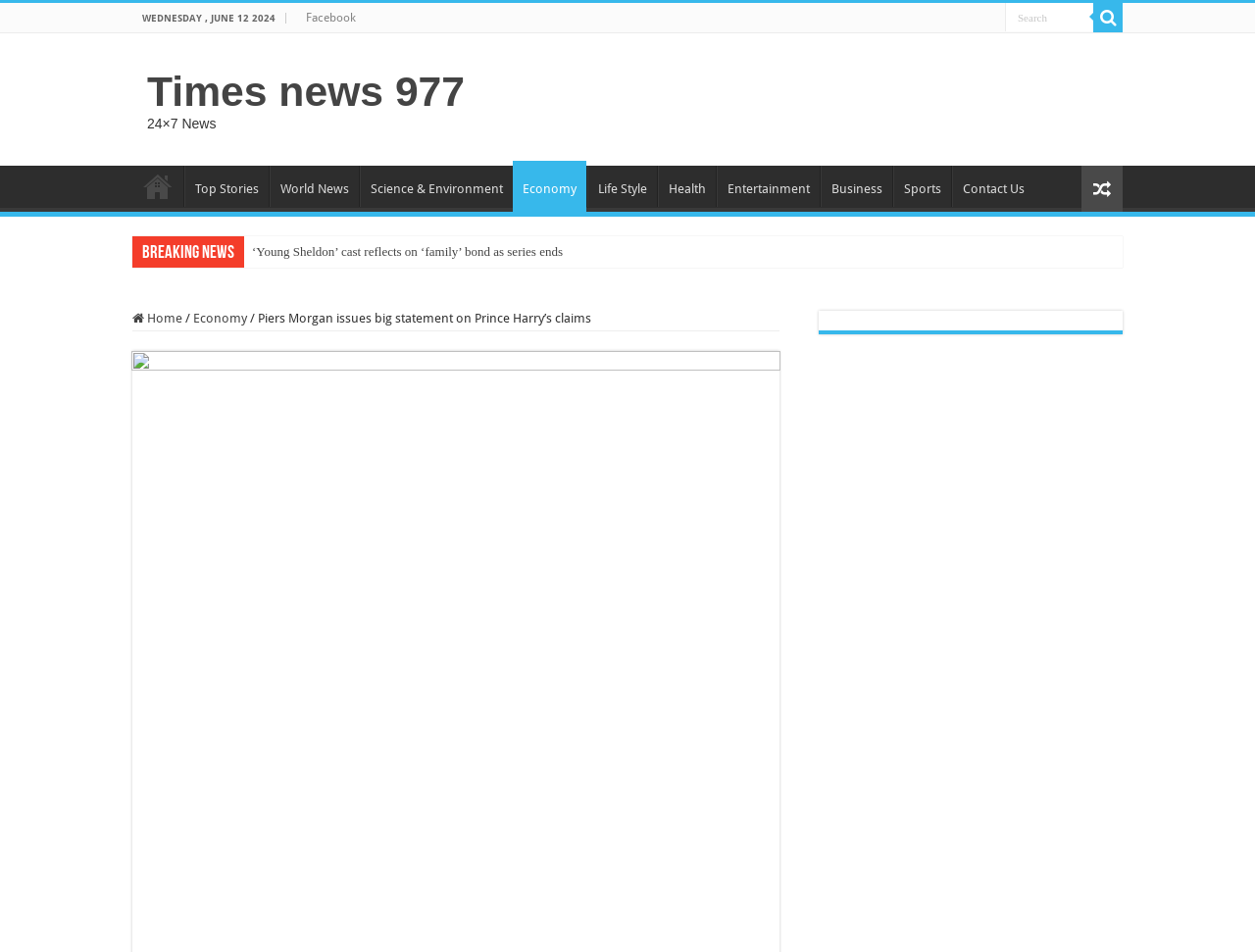Specify the bounding box coordinates for the region that must be clicked to perform the given instruction: "Go to Facebook".

[0.236, 0.003, 0.291, 0.034]